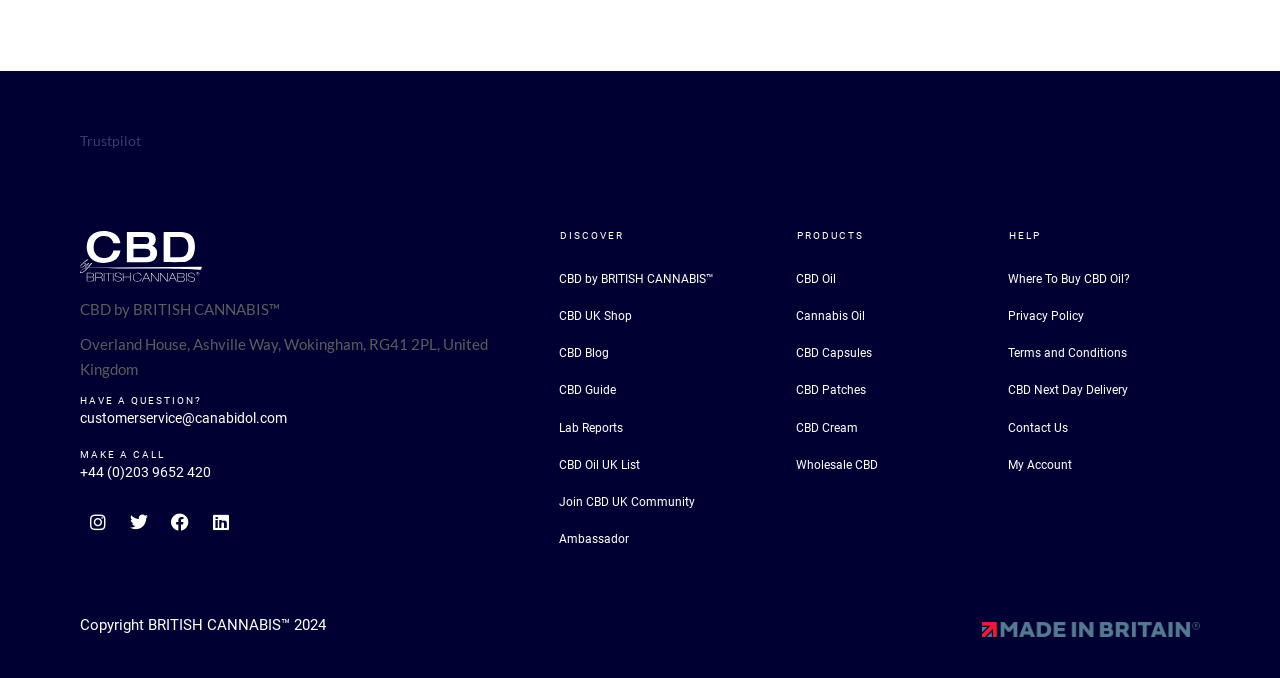Please identify the coordinates of the bounding box for the clickable region that will accomplish this instruction: "Check lab reports".

[0.425, 0.604, 0.587, 0.659]